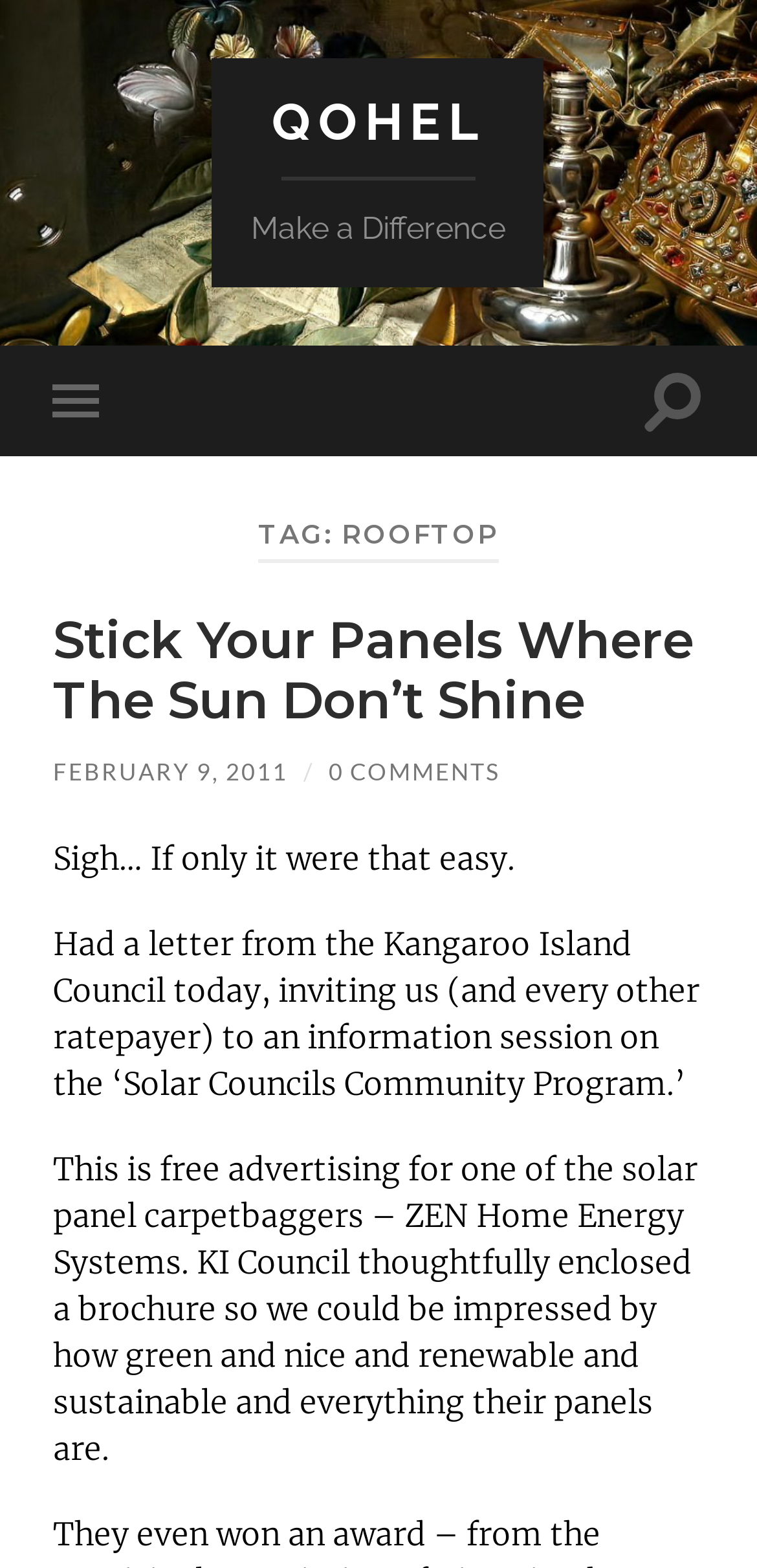Please provide the bounding box coordinate of the region that matches the element description: February 9, 2011. Coordinates should be in the format (top-left x, top-left y, bottom-right x, bottom-right y) and all values should be between 0 and 1.

[0.07, 0.483, 0.38, 0.501]